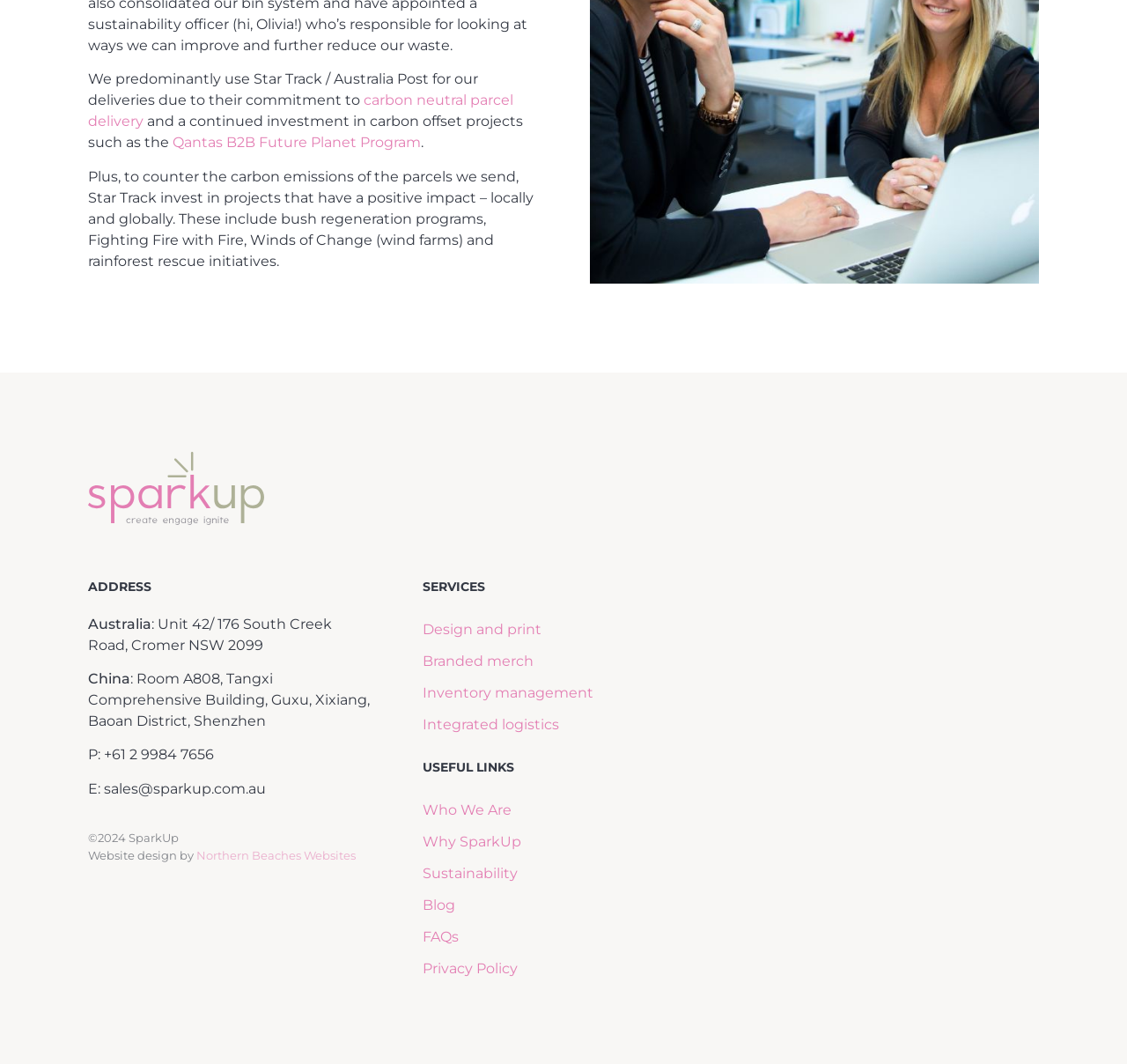Locate the bounding box coordinates of the clickable part needed for the task: "visit carbon neutral parcel delivery".

[0.078, 0.086, 0.455, 0.122]